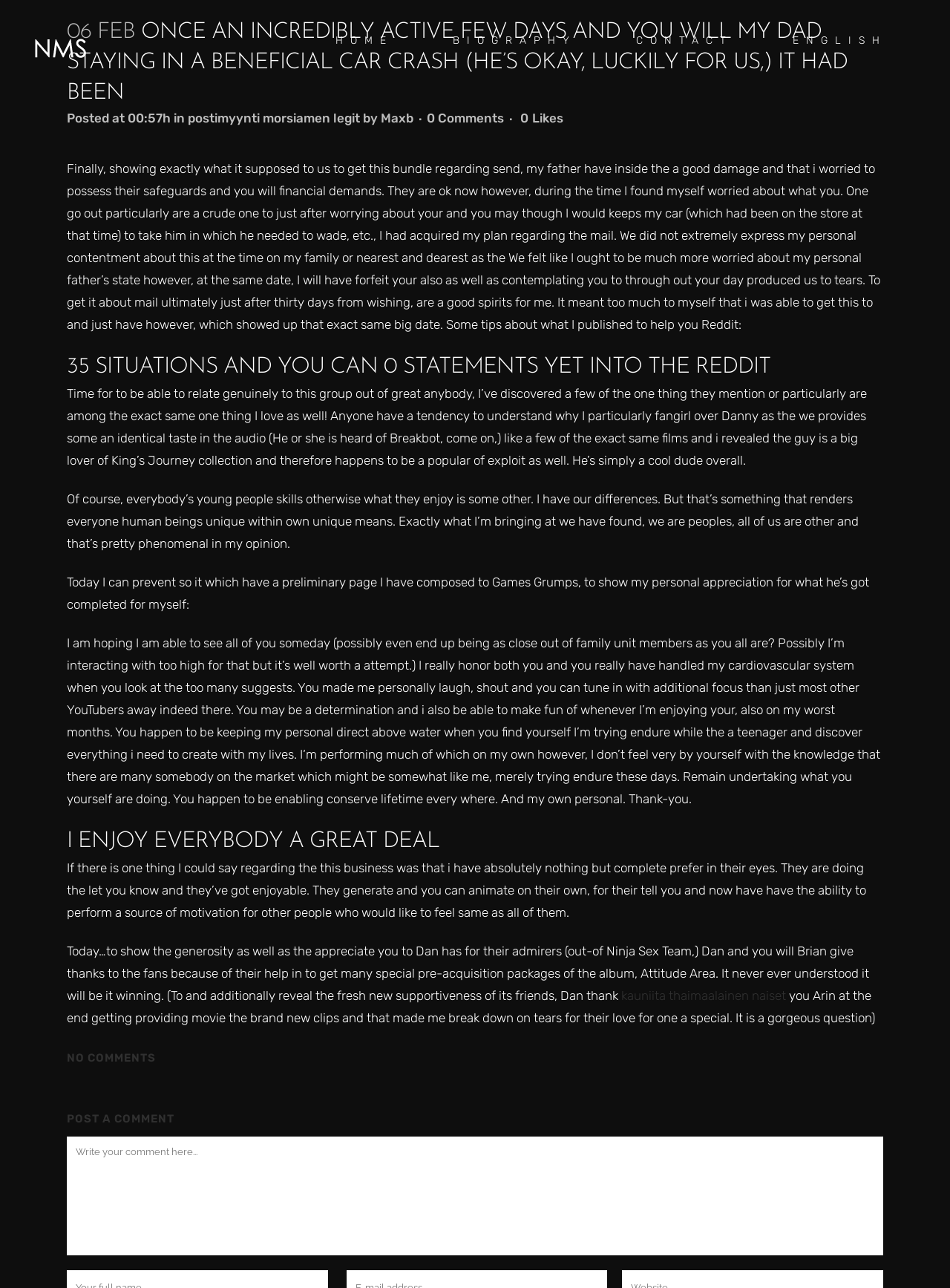Please give a succinct answer using a single word or phrase:
How many comments are there on this post?

0